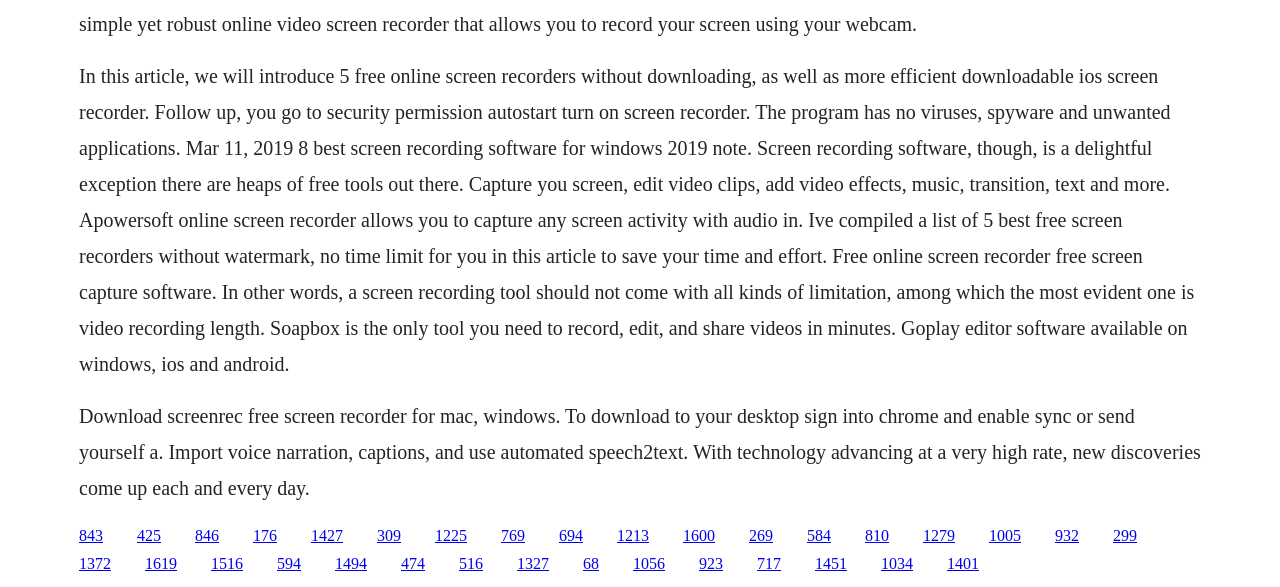What is the main topic of this article?
Please use the image to provide an in-depth answer to the question.

The main topic of this article is screen recorders, which is evident from the text content of the webpage. The article discusses various free online screen recorders and downloadable iOS screen recorders, and also provides information on how to use them.